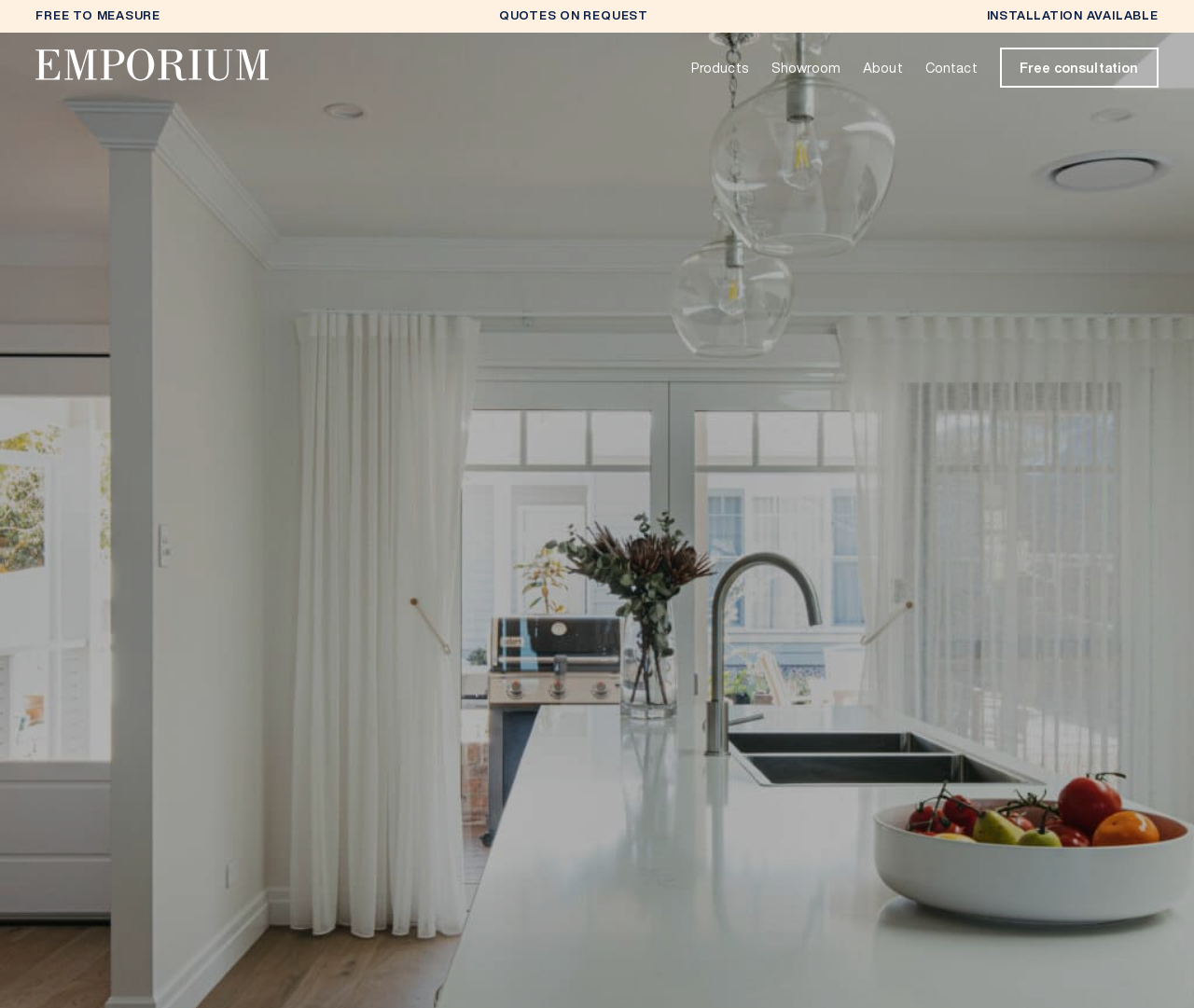Identify the bounding box coordinates for the UI element described by the following text: "About". Provide the coordinates as four float numbers between 0 and 1, in the format [left, top, right, bottom].

[0.723, 0.058, 0.756, 0.077]